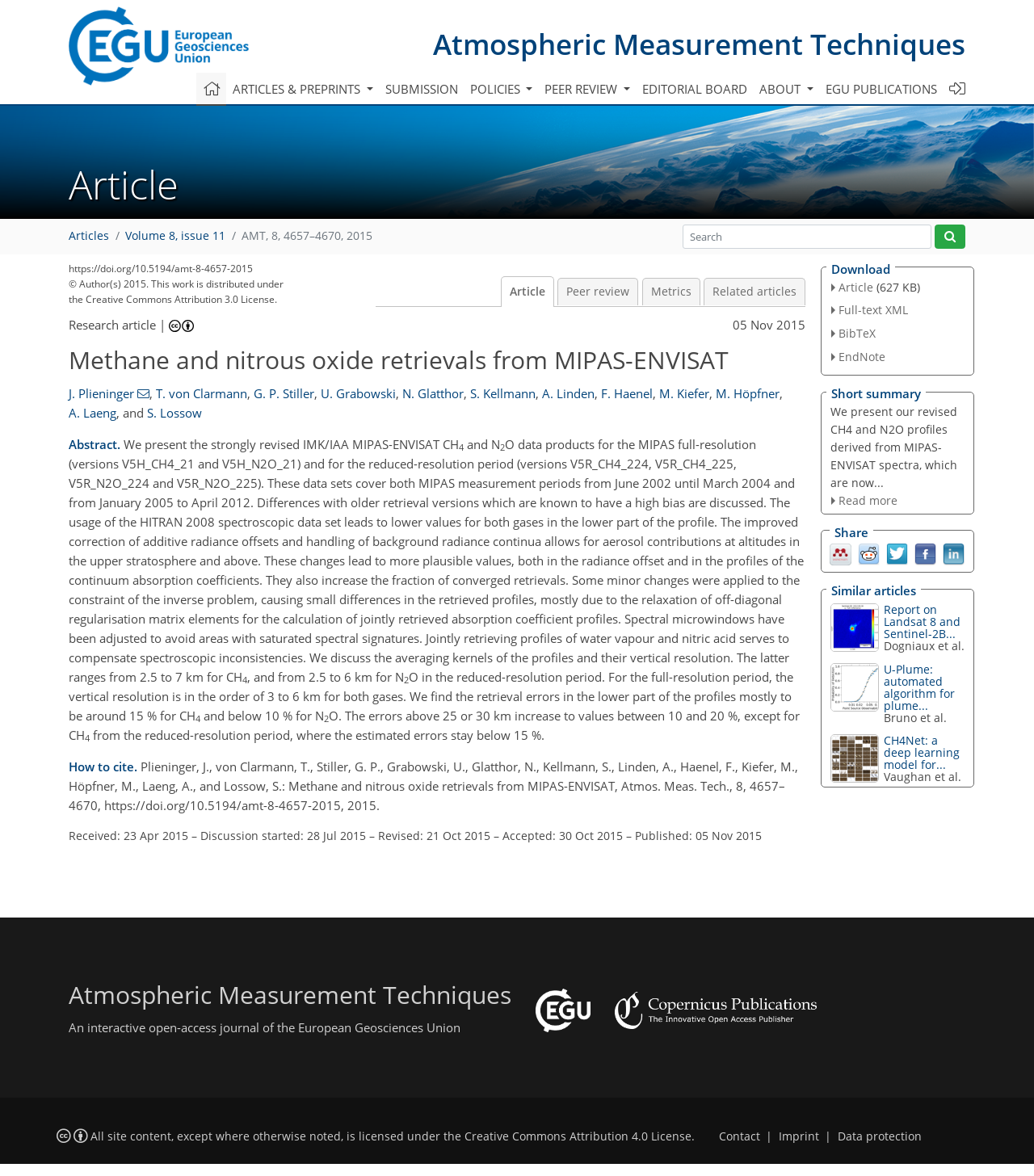Can you find the bounding box coordinates for the element to click on to achieve the instruction: "View the 'Editorial Board' page"?

[0.615, 0.062, 0.729, 0.09]